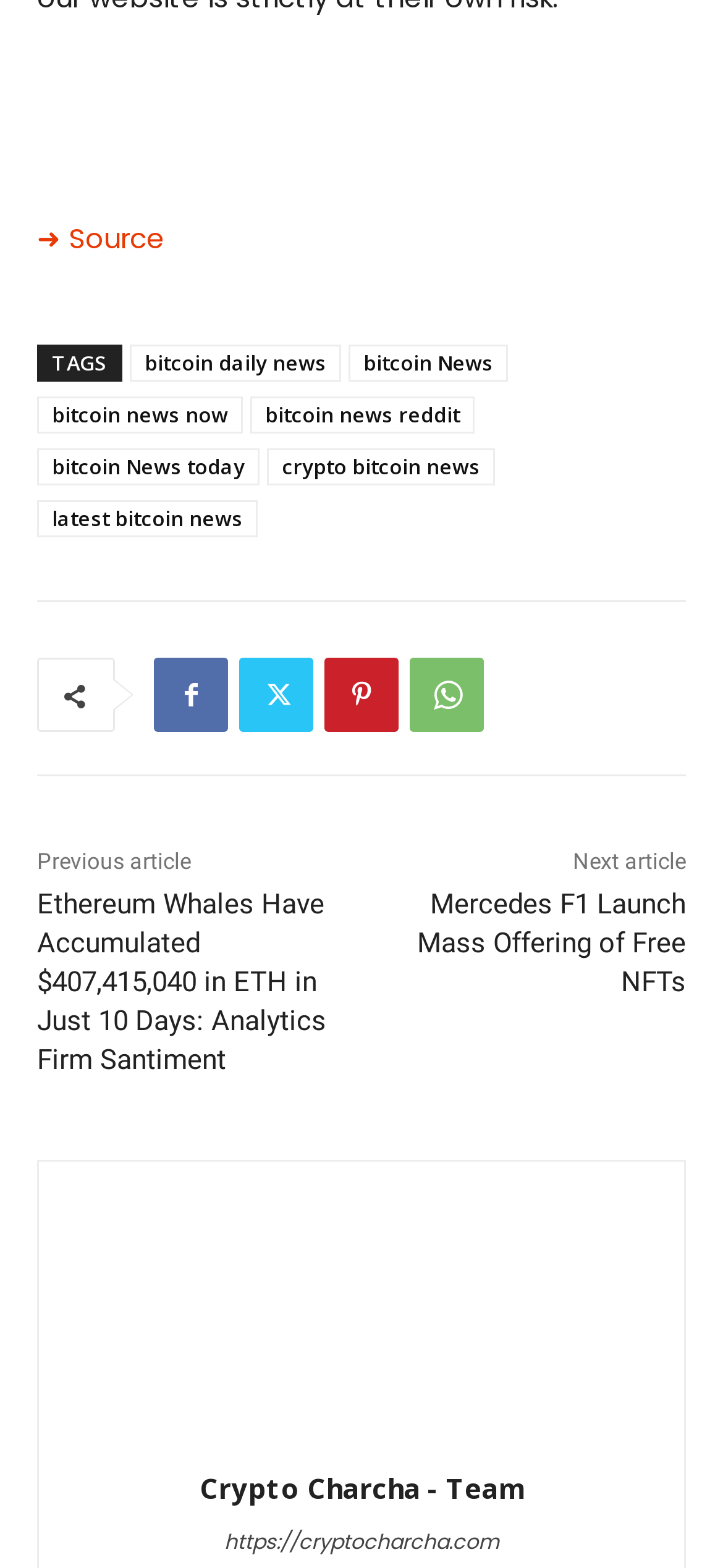How many team links are there on the webpage?
Please provide a single word or phrase in response based on the screenshot.

2